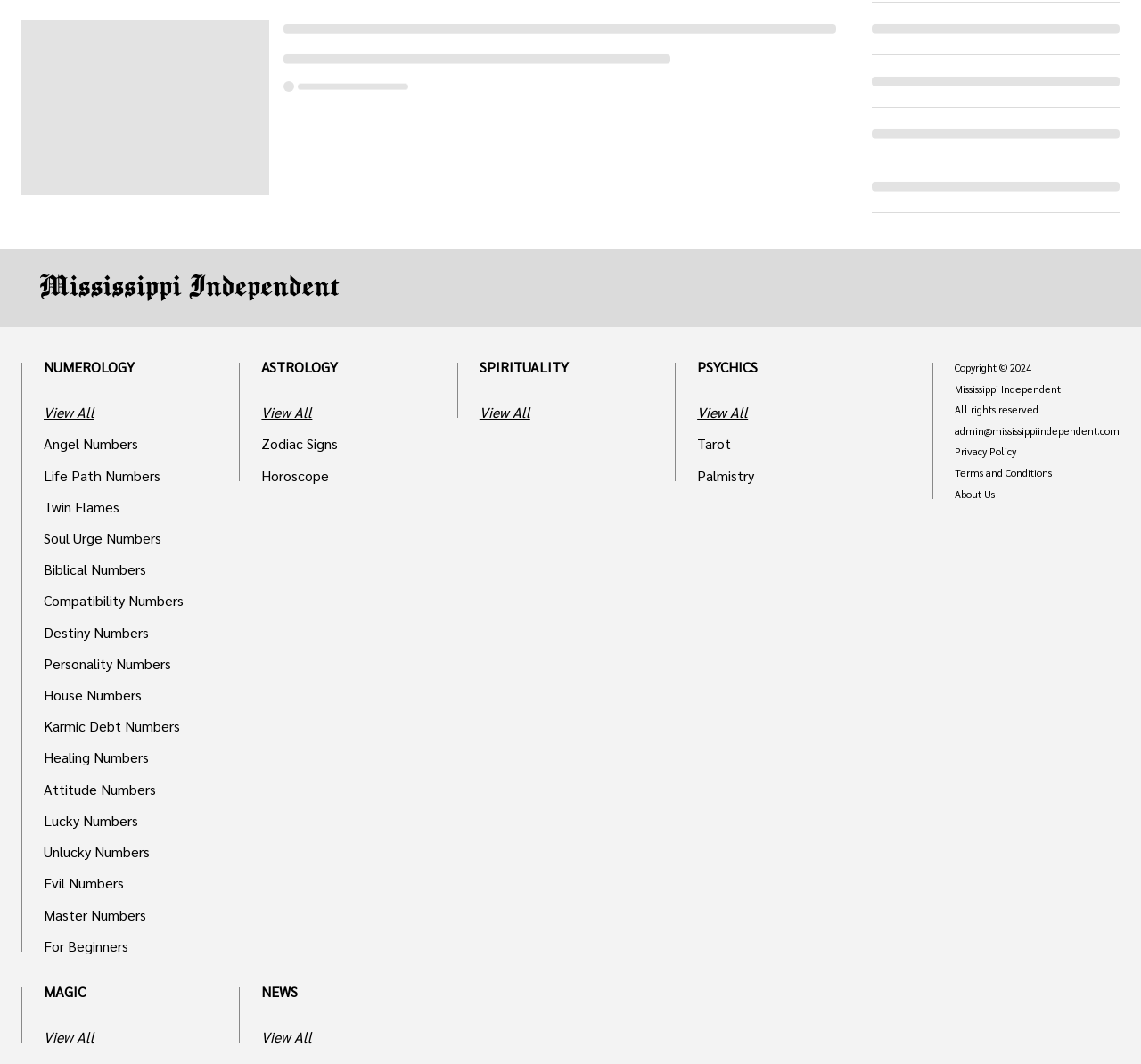Please specify the bounding box coordinates of the clickable region necessary for completing the following instruction: "Click on NUMEROLOGY". The coordinates must consist of four float numbers between 0 and 1, i.e., [left, top, right, bottom].

[0.038, 0.341, 0.178, 0.35]